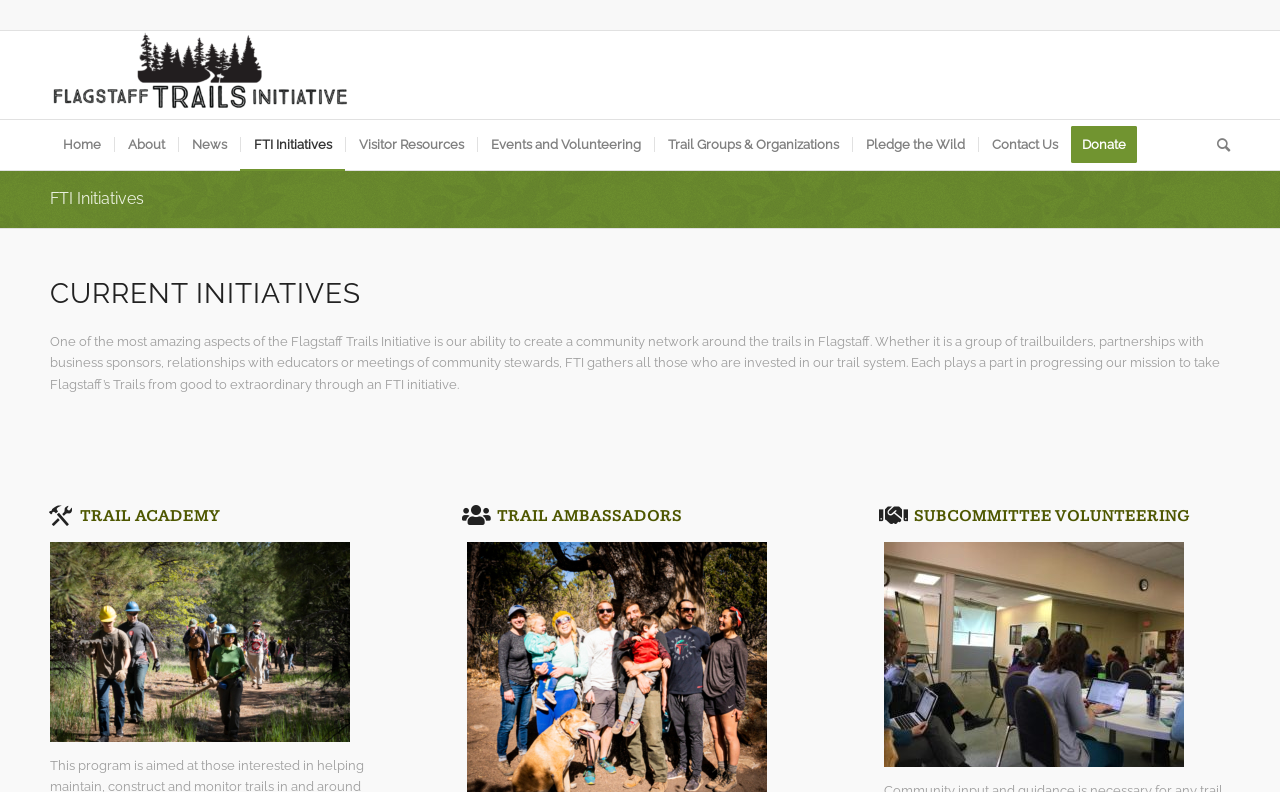Locate the bounding box coordinates of the clickable region necessary to complete the following instruction: "Click on Pulled Pork". Provide the coordinates in the format of four float numbers between 0 and 1, i.e., [left, top, right, bottom].

None